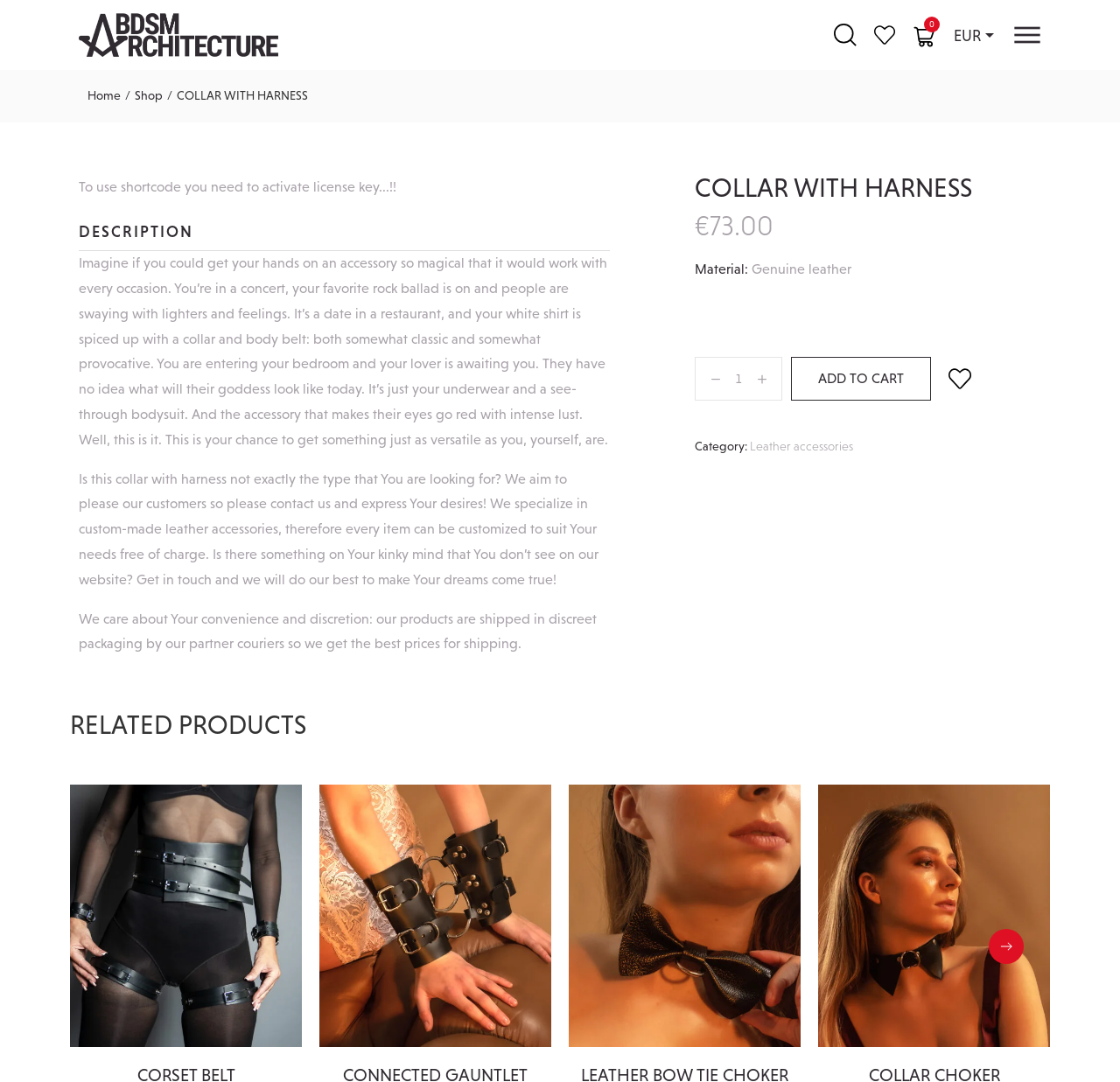Identify the bounding box for the UI element described as: "Add to cart". The coordinates should be four float numbers between 0 and 1, i.e., [left, top, right, bottom].

[0.707, 0.33, 0.832, 0.37]